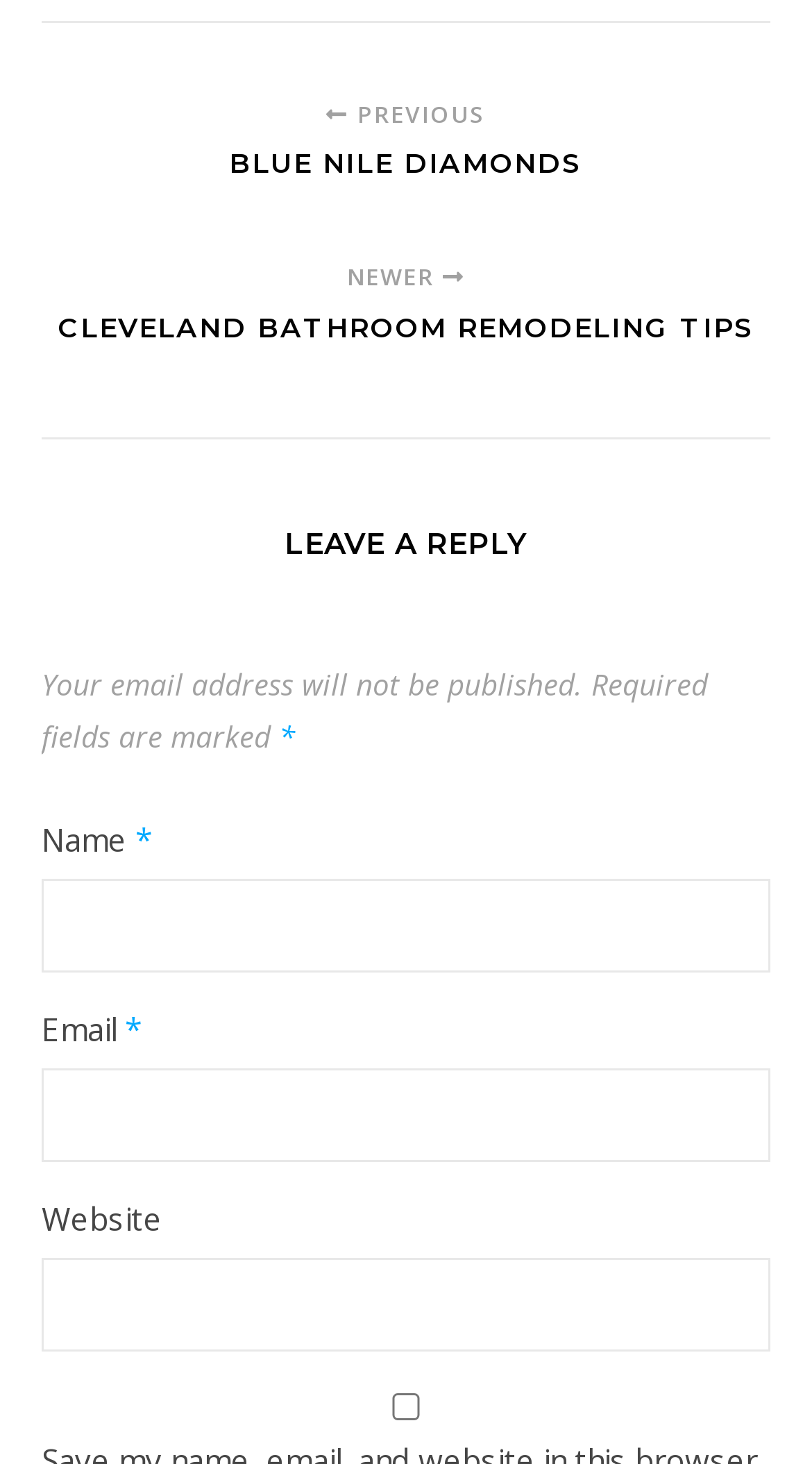Can I save my information for next time?
Give a one-word or short-phrase answer derived from the screenshot.

Yes